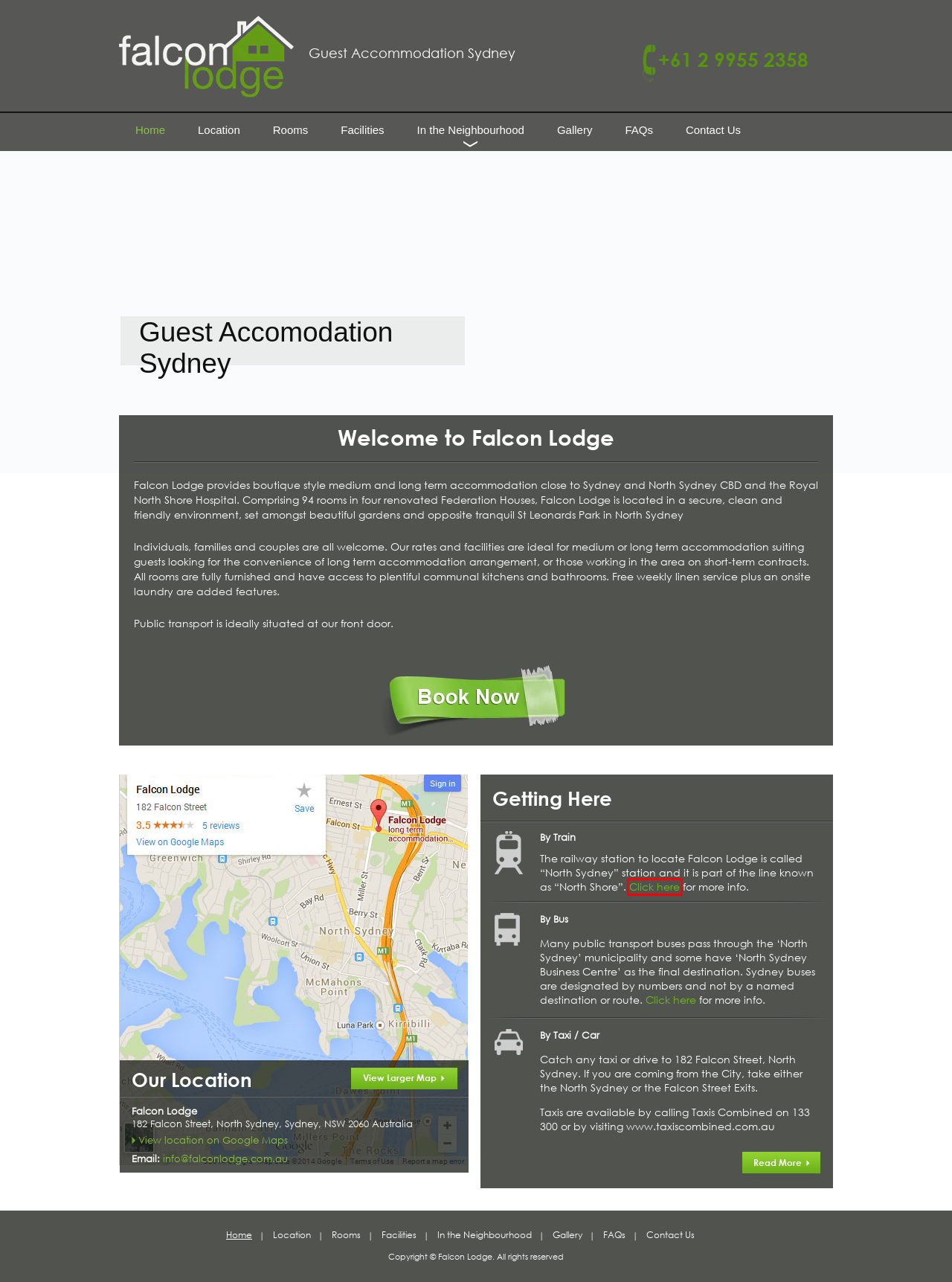Given a screenshot of a webpage with a red bounding box, please pick the webpage description that best fits the new webpage after clicking the element inside the bounding box. Here are the candidates:
A. Contact Us | Falcon Lodge
B. In the Neighbourhood | Falcon Lodge
C. FAQs | Falcon Lodge
D. Getting Here | Falcon Lodge
E. Gallery | Falcon Lodge
F. Rooms | Falcon Lodge
G. Location | Falcon Lodge
H. Facilities | Falcon Lodge

D